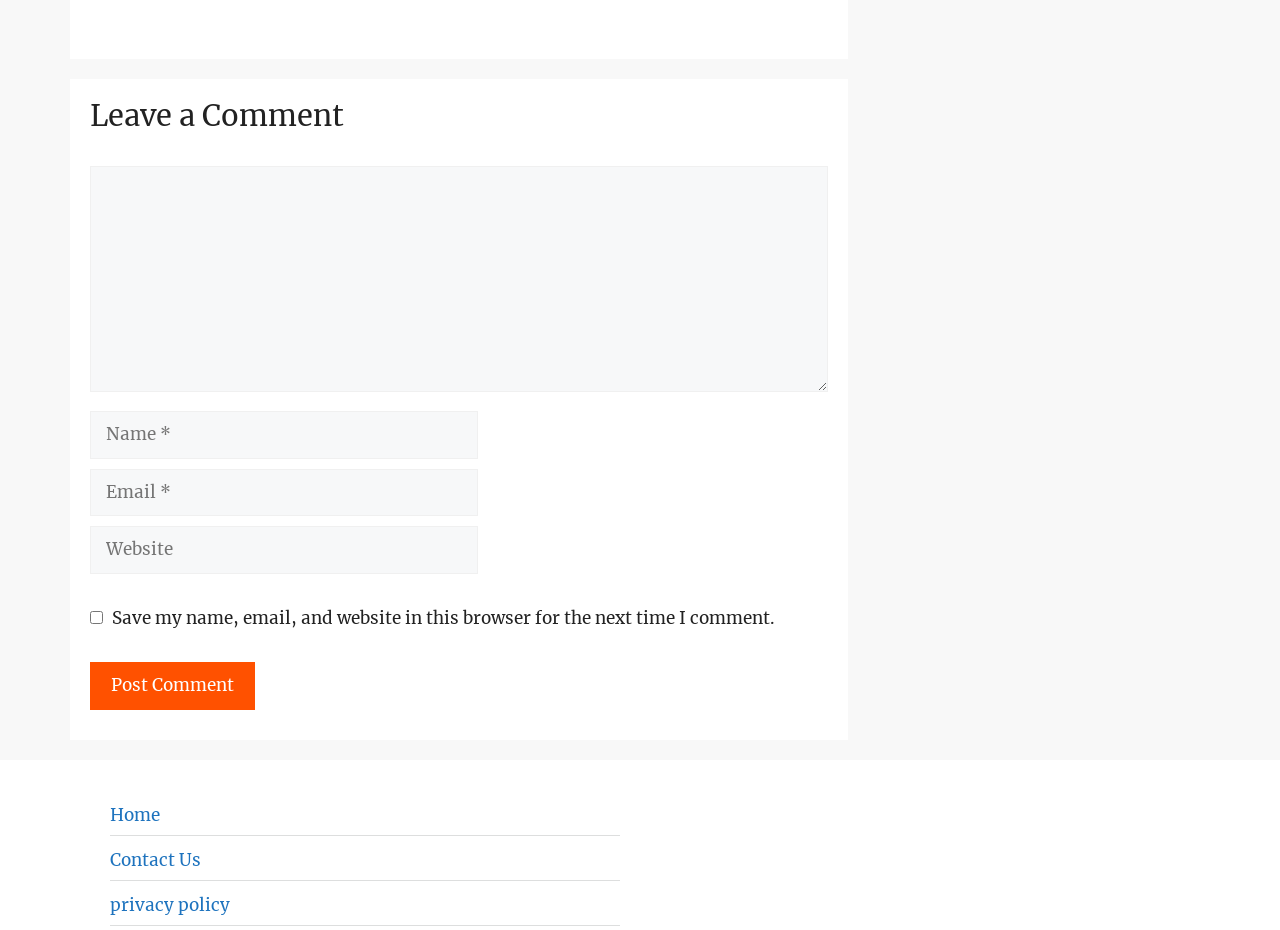Please identify the bounding box coordinates of the element that needs to be clicked to execute the following command: "Type your name". Provide the bounding box using four float numbers between 0 and 1, formatted as [left, top, right, bottom].

[0.07, 0.442, 0.373, 0.493]